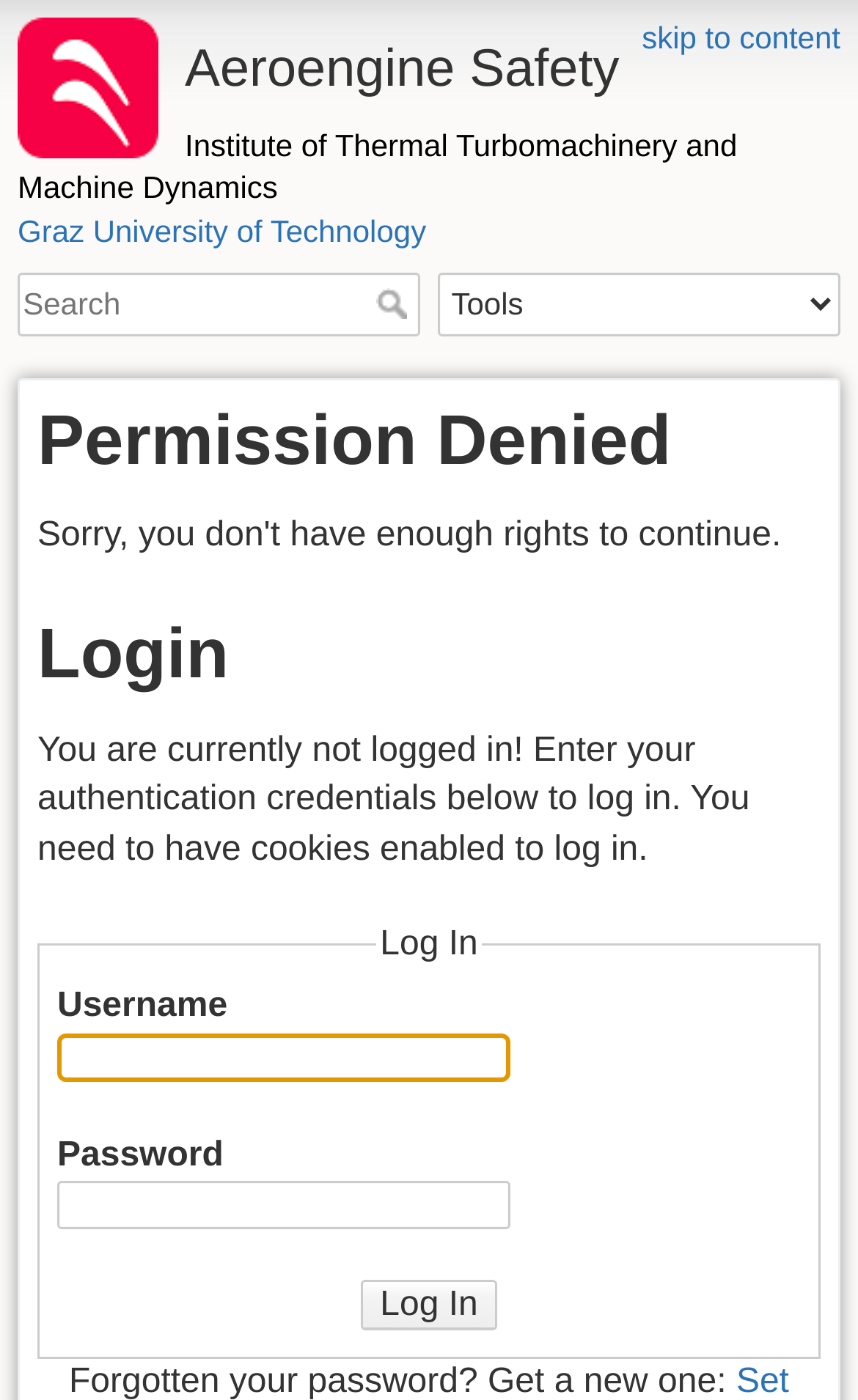Locate the bounding box coordinates of the element I should click to achieve the following instruction: "go to Aeroengine Safety".

[0.021, 0.013, 0.979, 0.089]